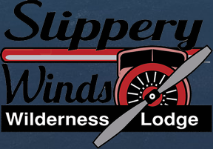What type of enthusiasts is the lodge suitable for?
Based on the content of the image, thoroughly explain and answer the question.

The caption describes the lodge as 'perfect for anglers and outdoor enthusiasts seeking memorable fishing experiences in the picturesque settings of Sunset Country', indicating that the lodge is suitable for anglers and outdoor enthusiasts.